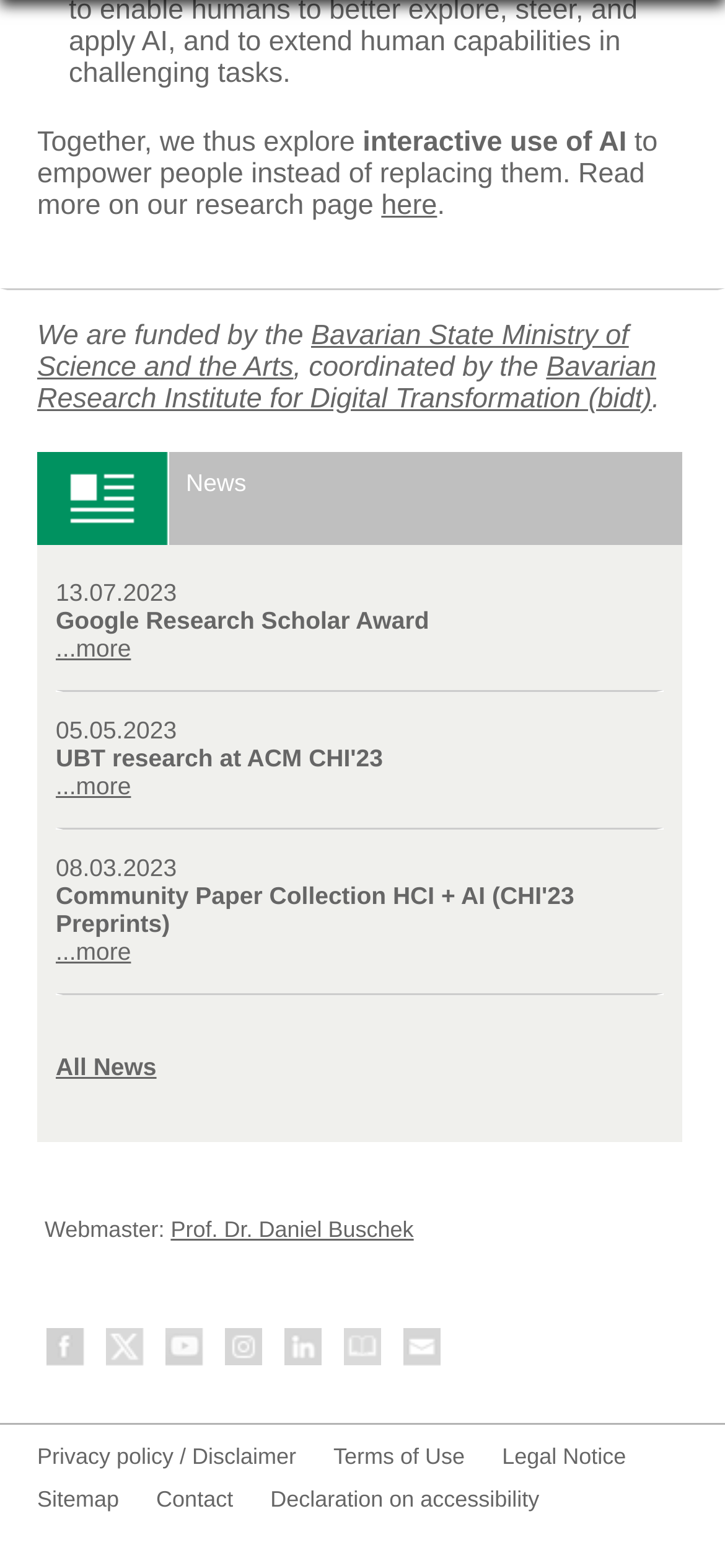Based on the element description Youtube-Kanal, identify the bounding box coordinates for the UI element. The coordinates should be in the format (top-left x, top-left y, bottom-right x, bottom-right y) and within the 0 to 1 range.

[0.228, 0.846, 0.285, 0.878]